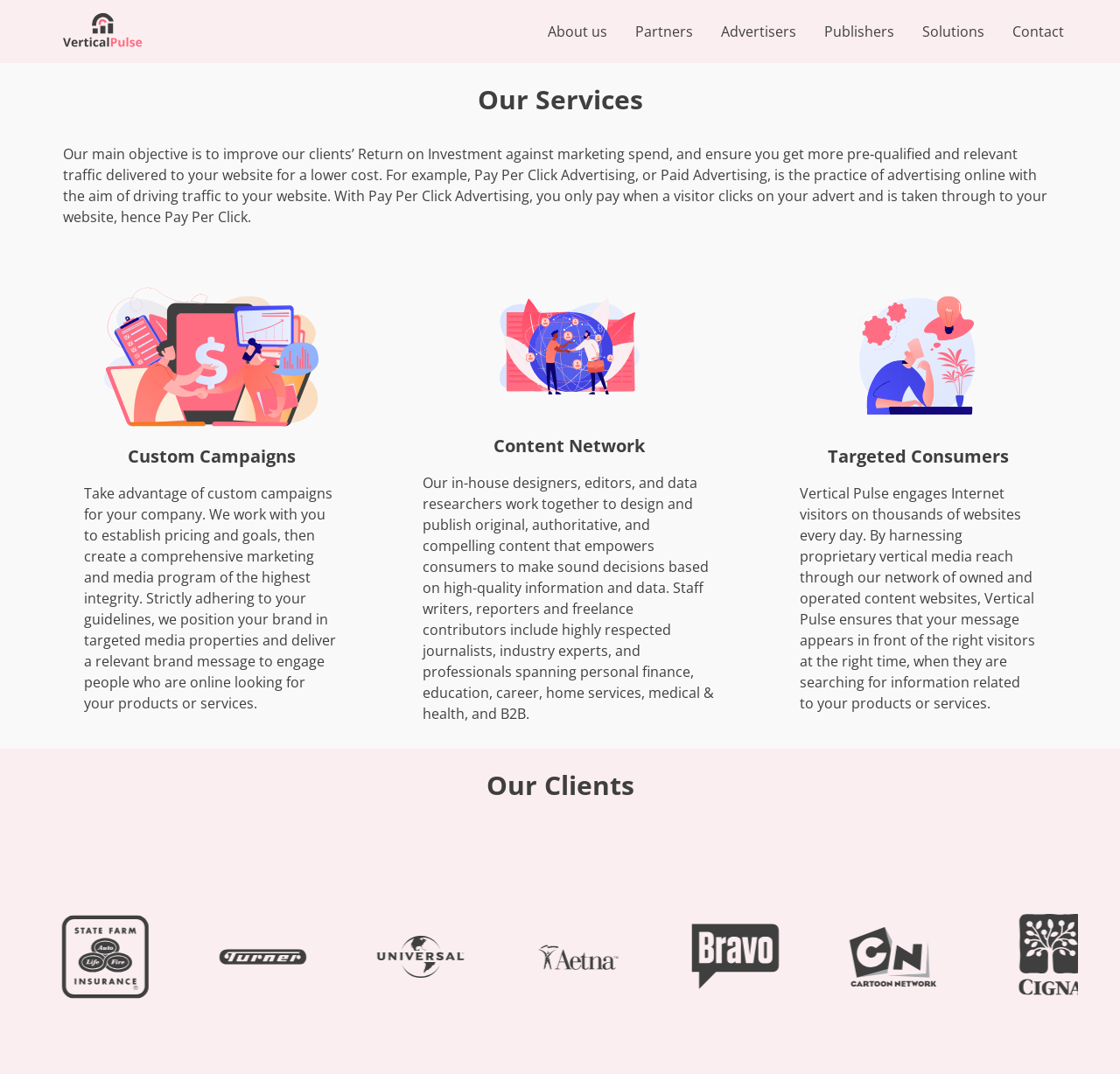What type of content is created by VerticalPulse's in-house designers?
Answer with a single word or phrase by referring to the visual content.

Original and authoritative content